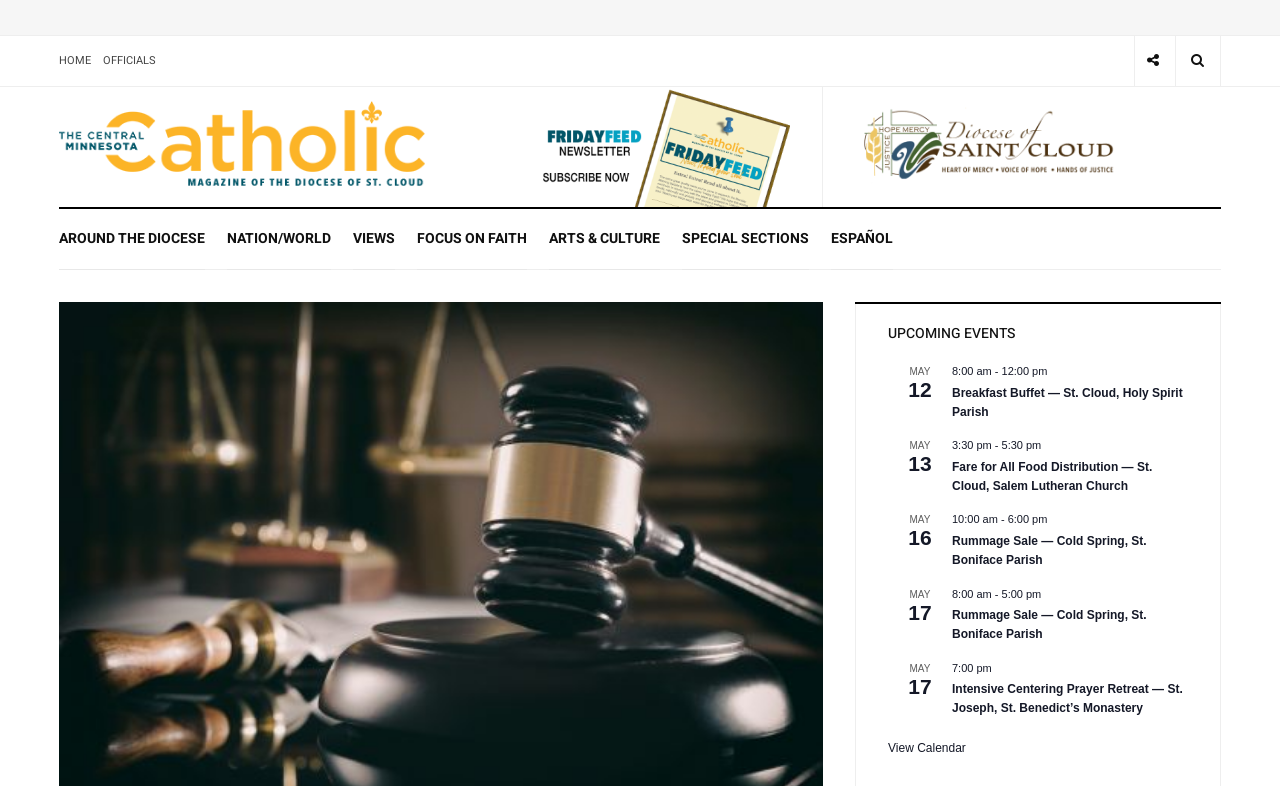What is the date of the event 'Fare for All Food Distribution — St. Cloud, Salem Lutheran Church'?
Could you answer the question with a detailed and thorough explanation?

By examining the webpage, I can see that the event 'Fare for All Food Distribution — St. Cloud, Salem Lutheran Church' is listed under the 'UPCOMING EVENTS' section, and the date of the event is specified as 'MAY 13'.